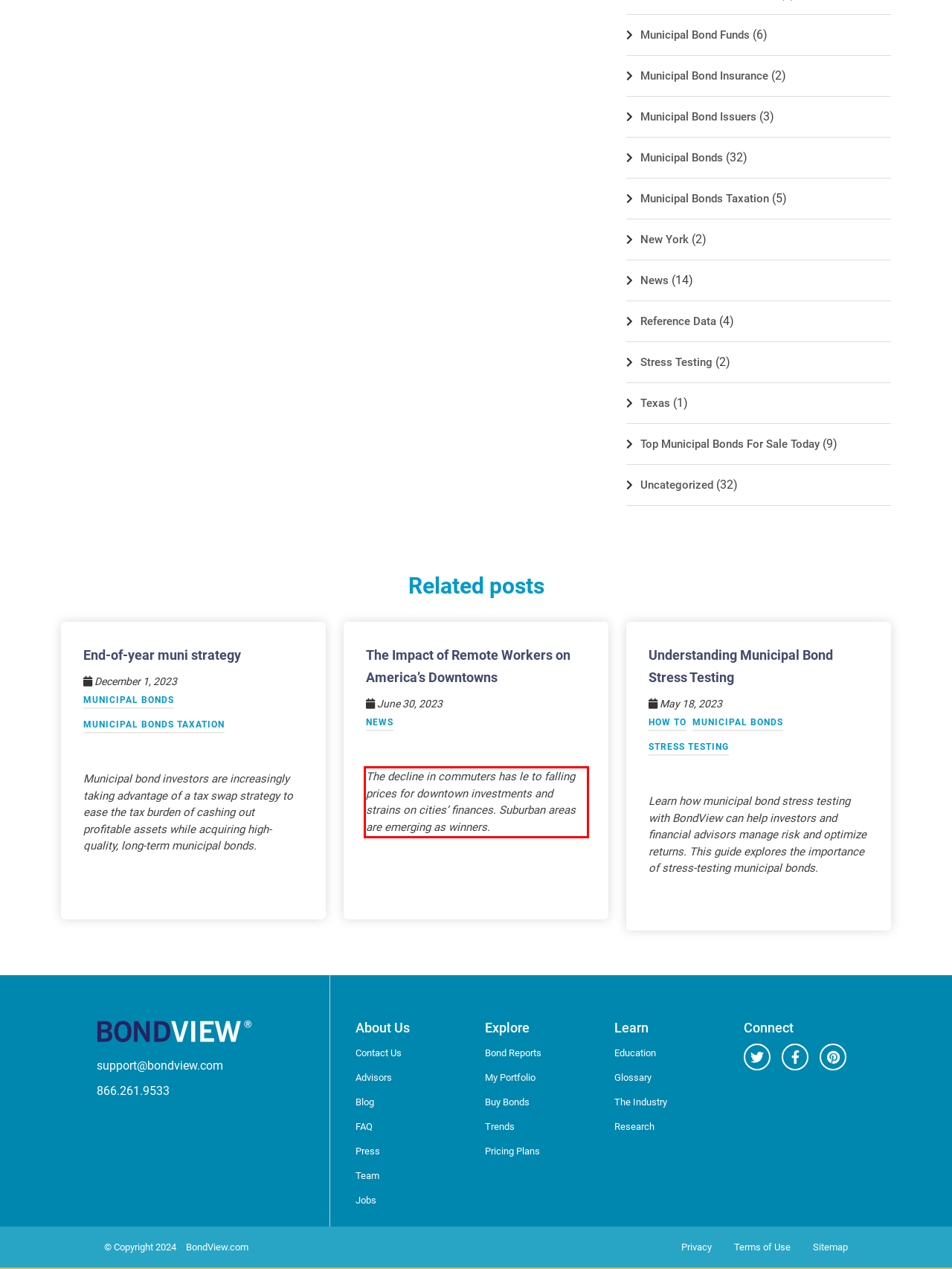Please analyze the provided webpage screenshot and perform OCR to extract the text content from the red rectangle bounding box.

The decline in commuters has le to falling prices for downtown investments and strains on cities’ finances. Suburban areas are emerging as winners.